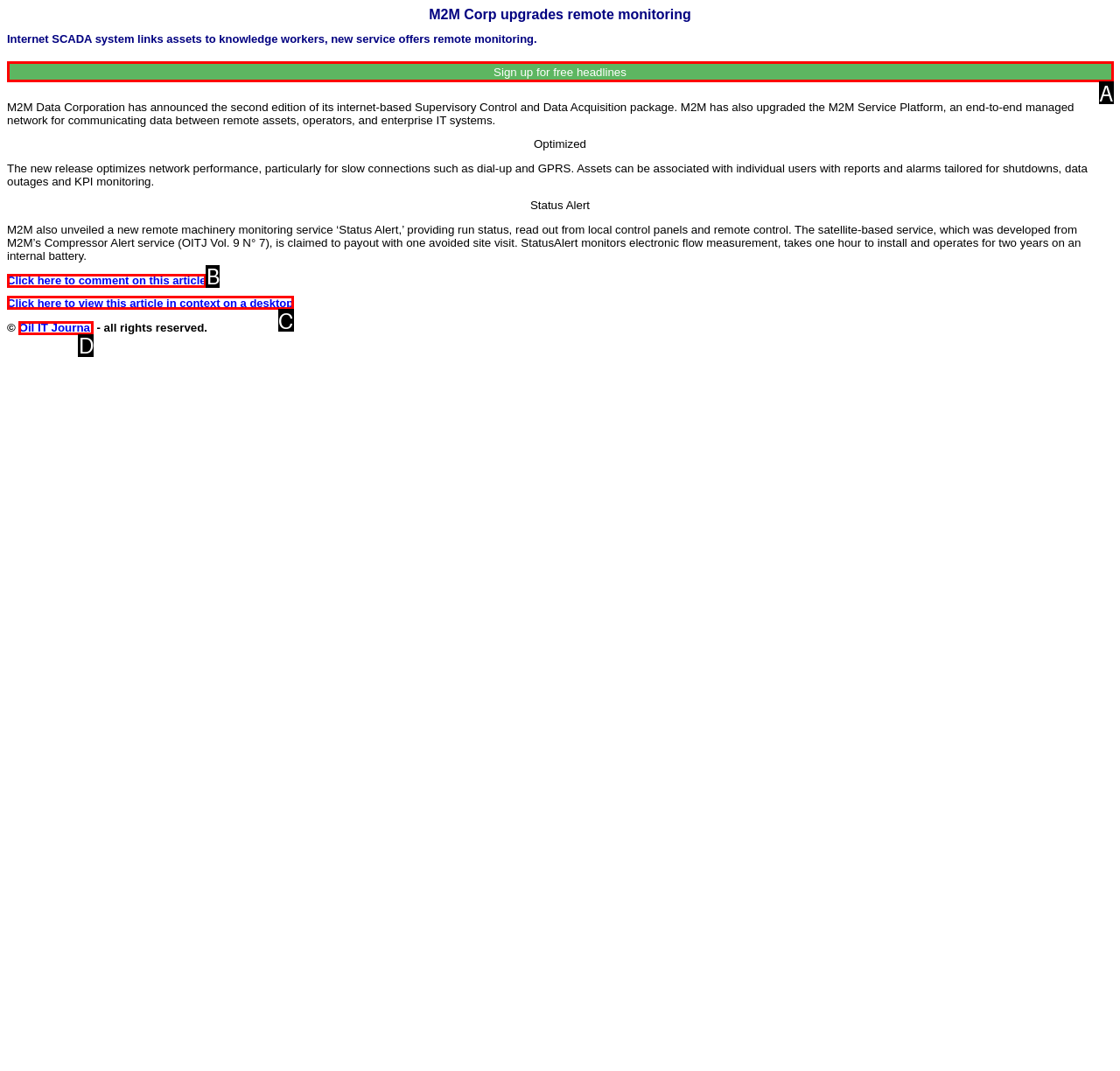Which HTML element matches the description: parent_node: Search name="s" placeholder="Search" the best? Answer directly with the letter of the chosen option.

None